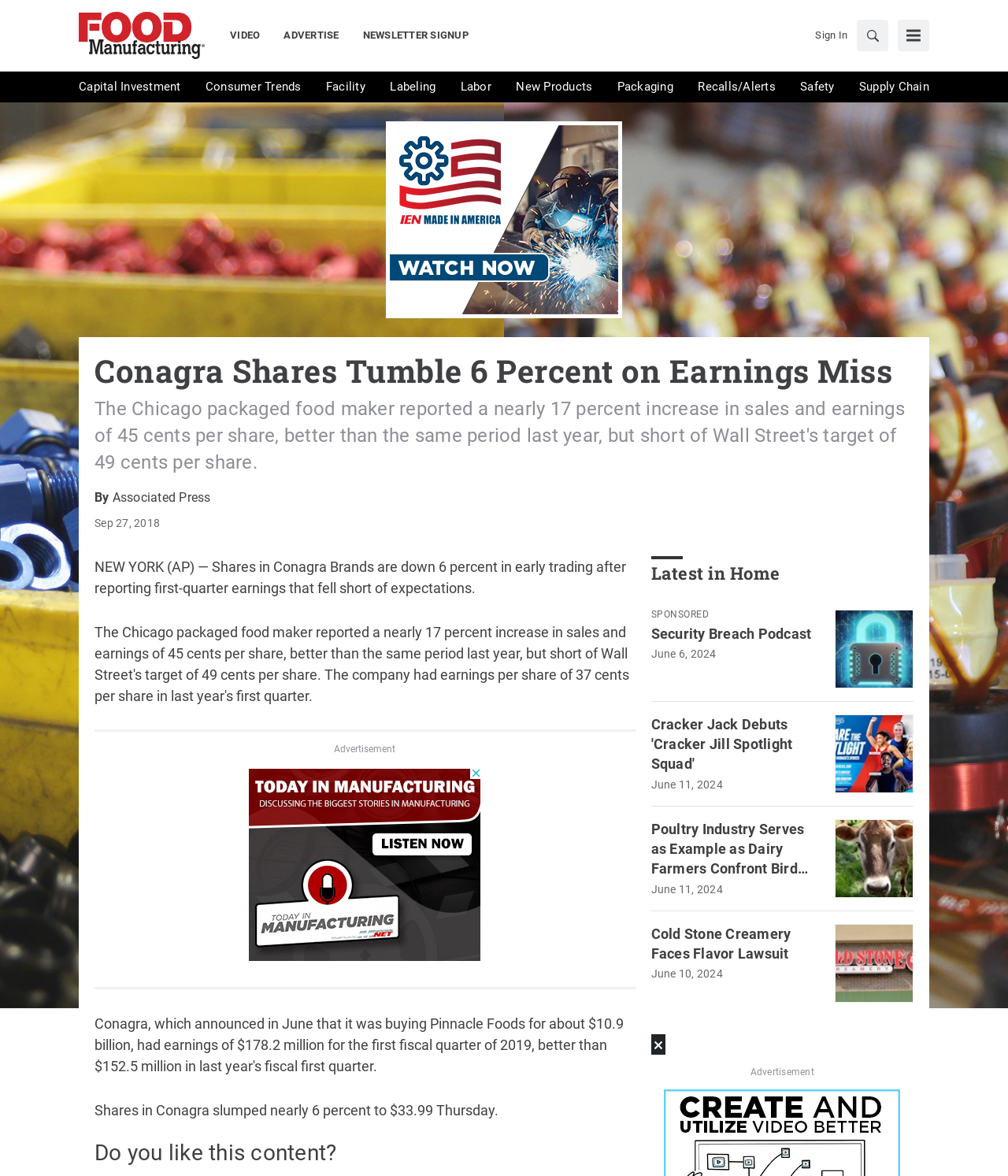Locate the bounding box coordinates of the element I should click to achieve the following instruction: "Toggle the menu".

[0.891, 0.017, 0.922, 0.044]